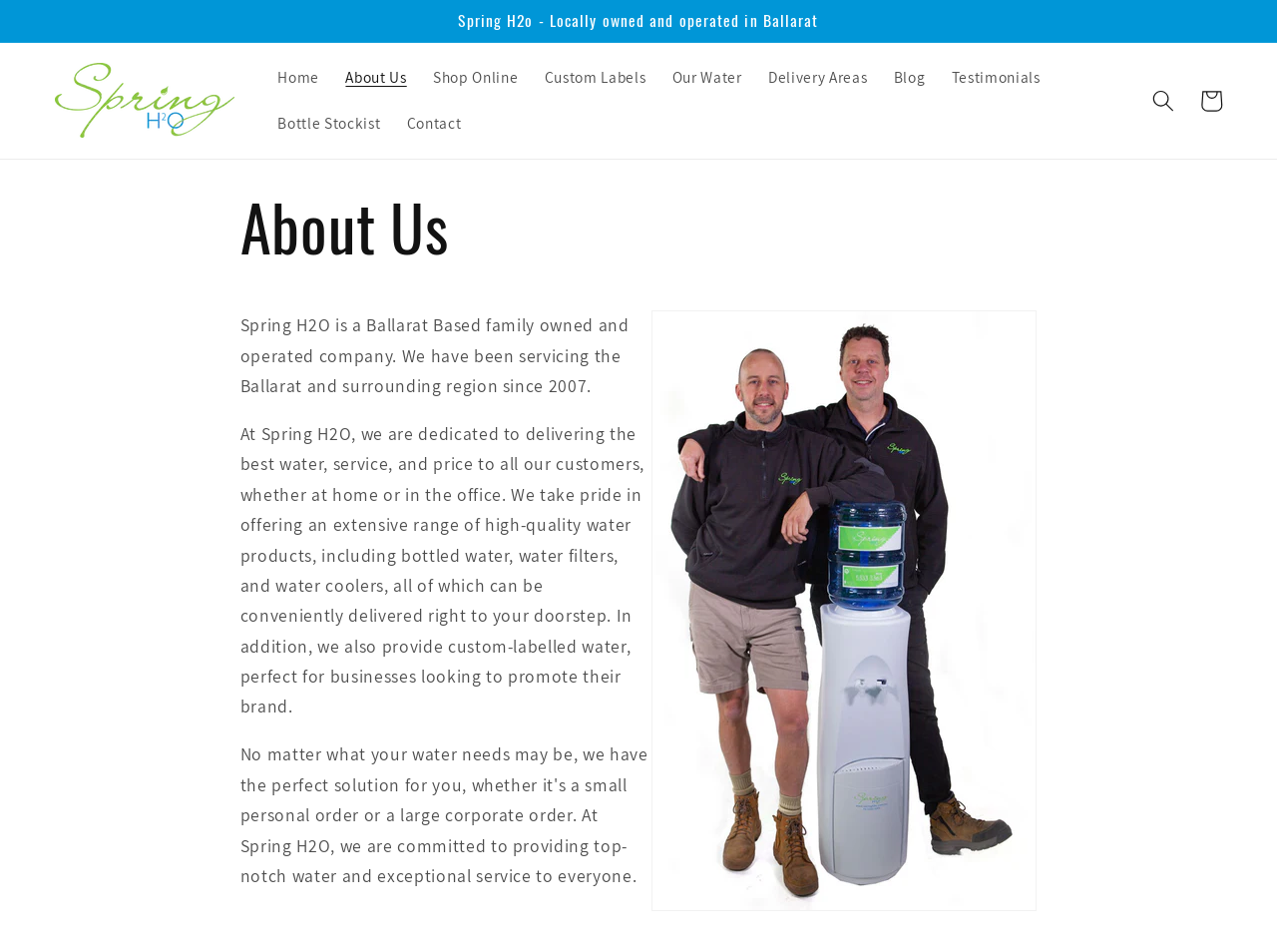Using the description "Our Water", locate and provide the bounding box of the UI element.

[0.516, 0.058, 0.591, 0.106]